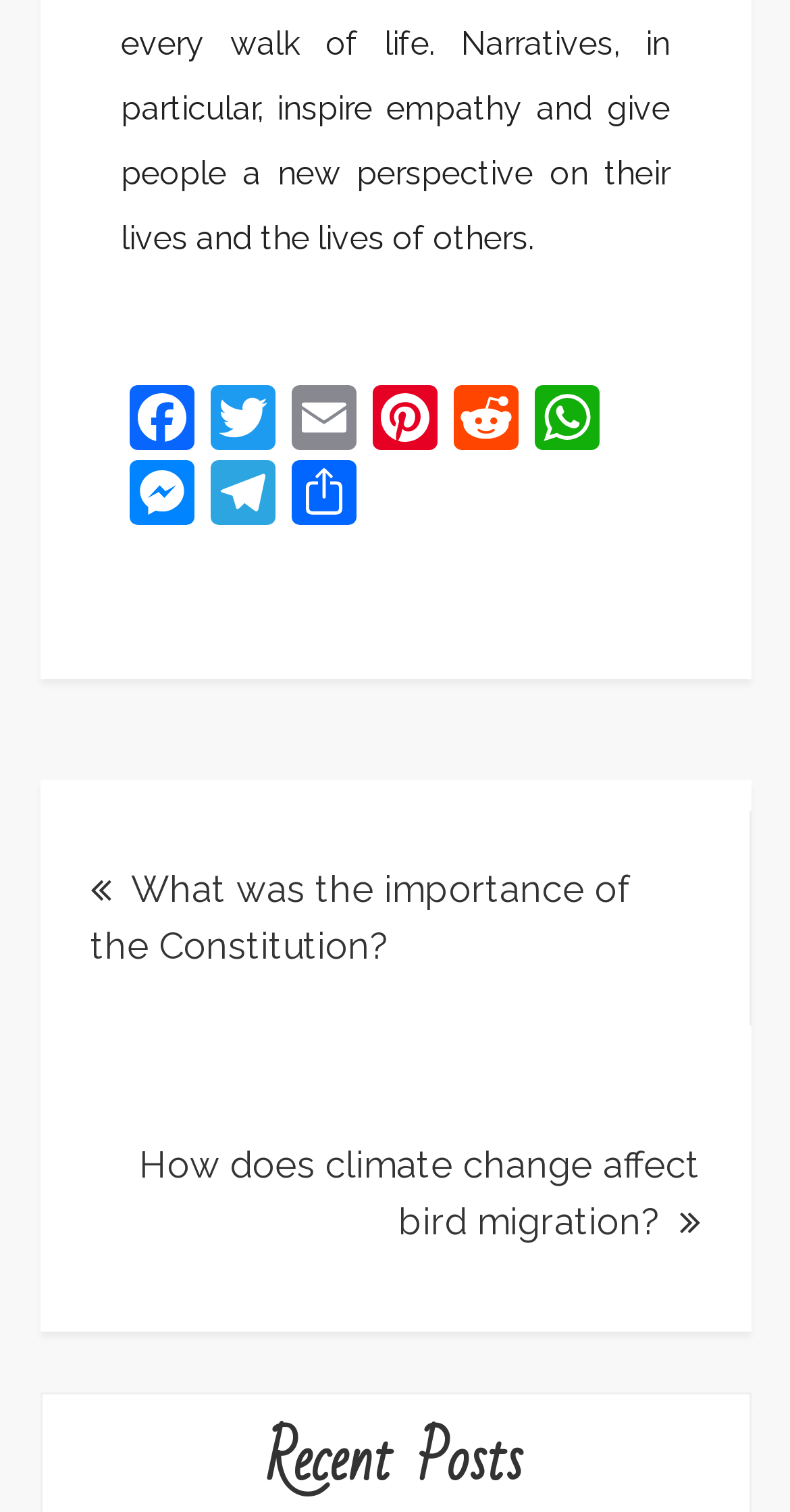Please locate the bounding box coordinates of the element that needs to be clicked to achieve the following instruction: "Read the article 'When is the Prime Time to Purchase Home in Pelican Cove?'". The coordinates should be four float numbers between 0 and 1, i.e., [left, top, right, bottom].

None